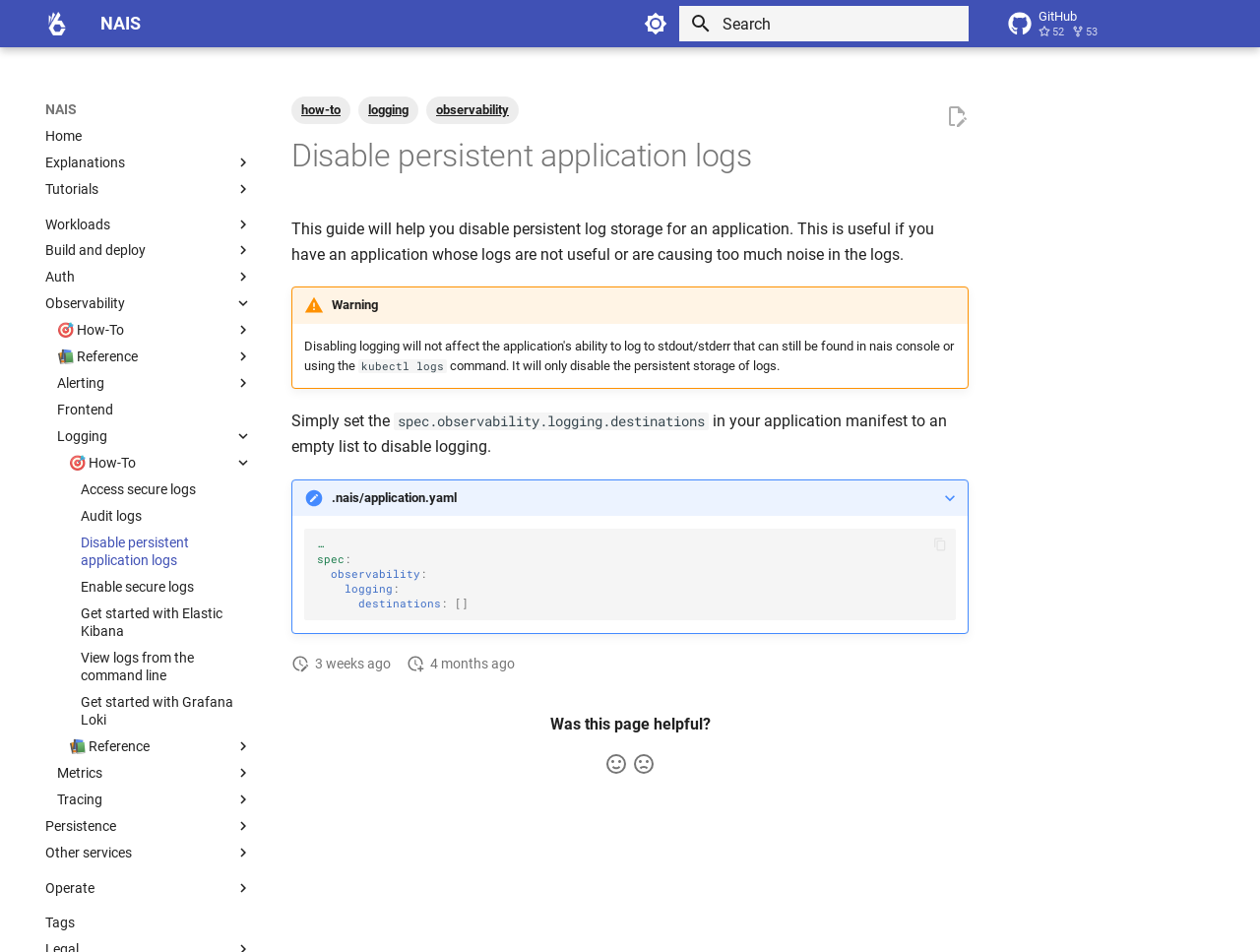Locate the bounding box coordinates of the clickable area to execute the instruction: "Clear the search field". Provide the coordinates as four float numbers between 0 and 1, represented as [left, top, right, bottom].

[0.745, 0.016, 0.759, 0.034]